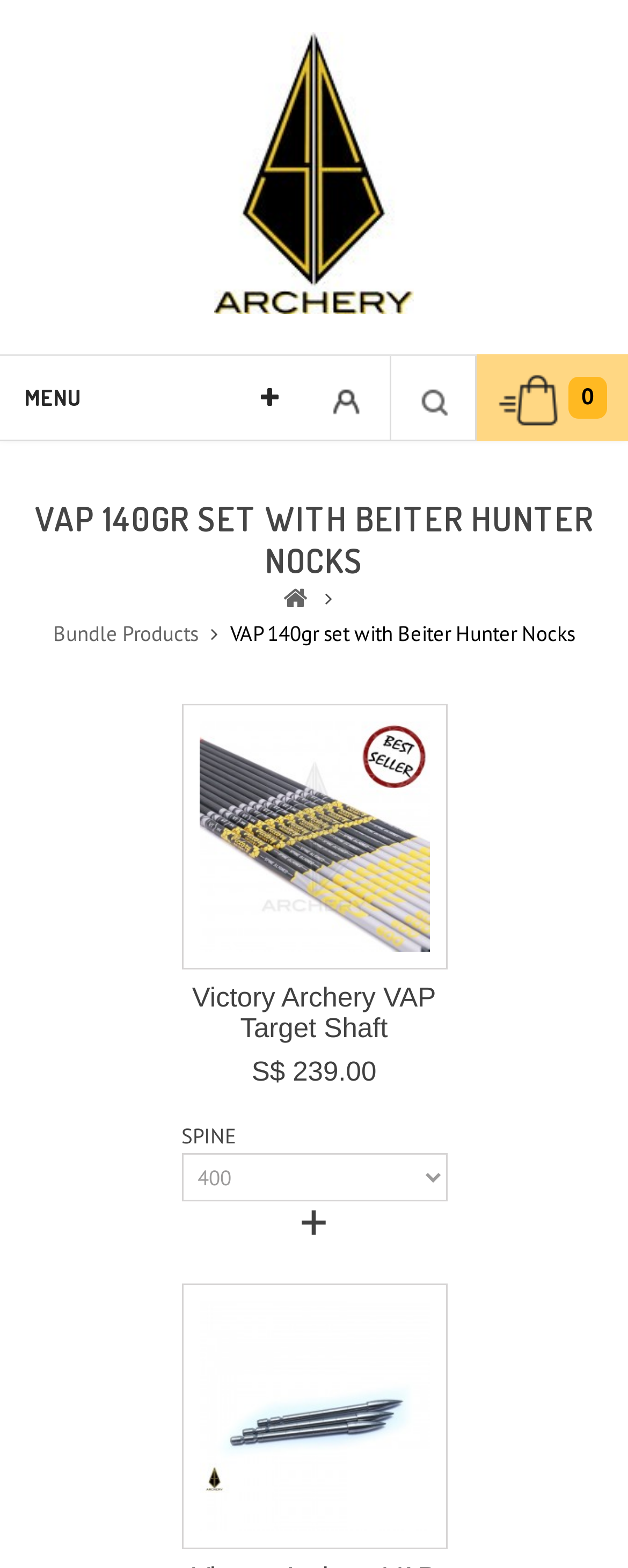What type of product is being sold?
Carefully analyze the image and provide a thorough answer to the question.

Based on the webpage content, I can see that the product being sold is related to archery, specifically a set of archery shafts and points. The presence of terms like 'VAP Target Shaft', 'Beiter Hunter Nocks', and 'SPINE' suggests that the product is related to archery.